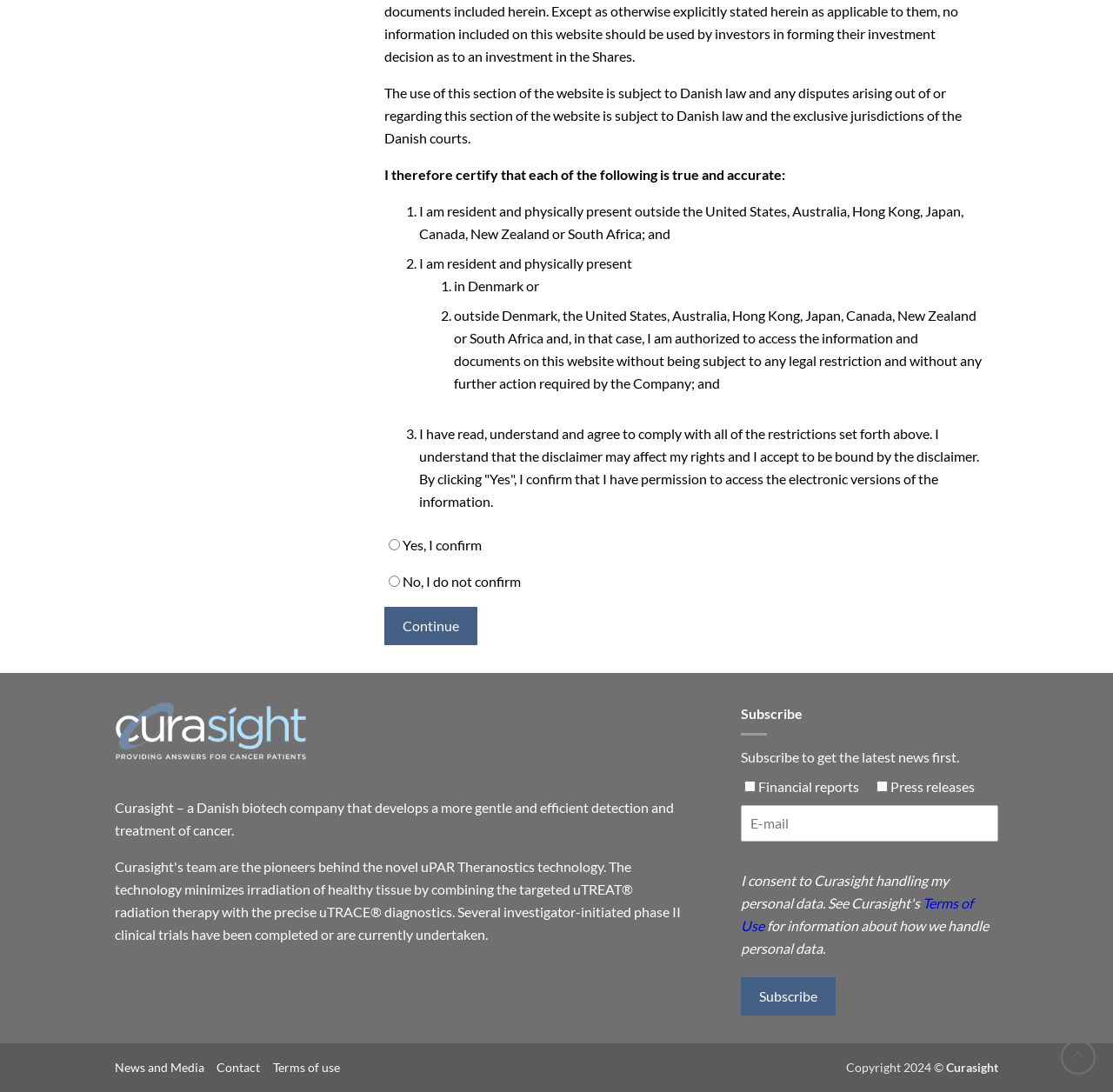What is the purpose of the 'Continue' button?
Answer with a single word or phrase, using the screenshot for reference.

To proceed after confirmation